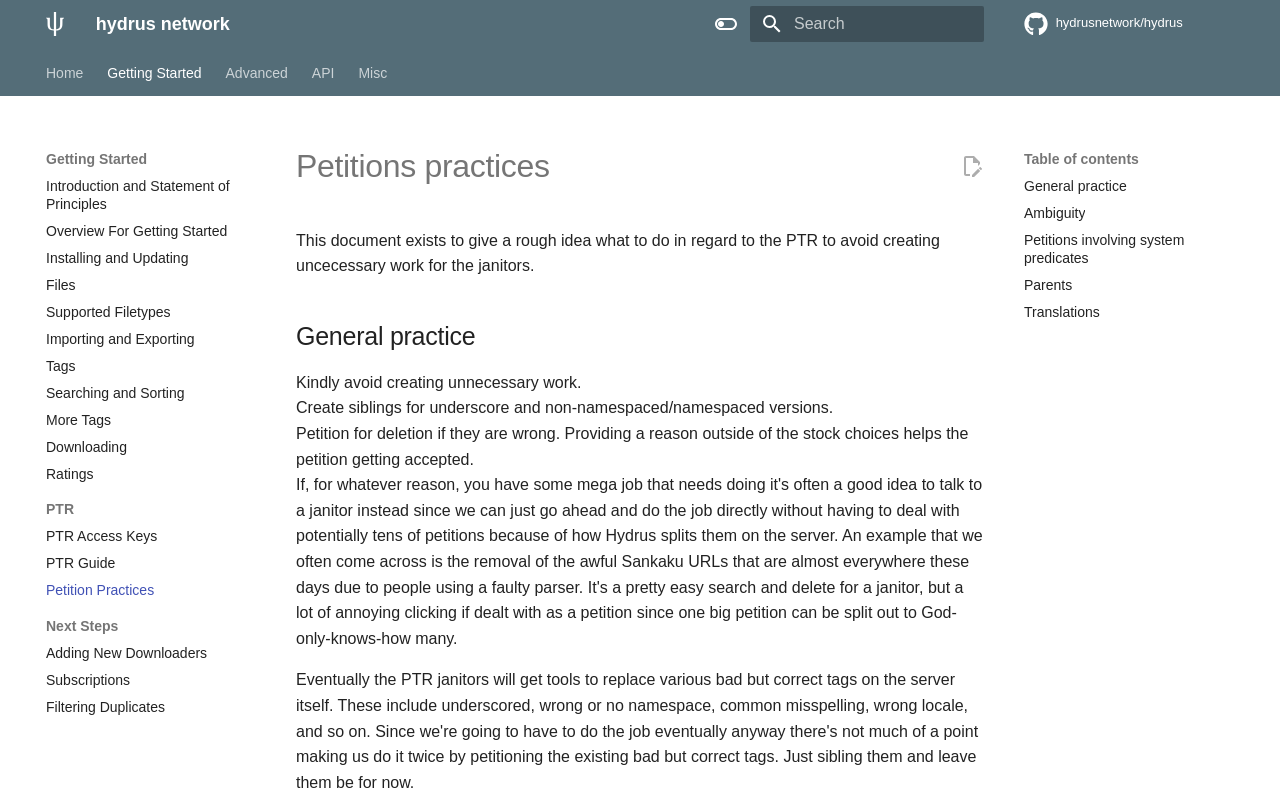Identify the bounding box coordinates of the clickable region necessary to fulfill the following instruction: "Edit this page". The bounding box coordinates should be four float numbers between 0 and 1, i.e., [left, top, right, bottom].

[0.75, 0.195, 0.769, 0.227]